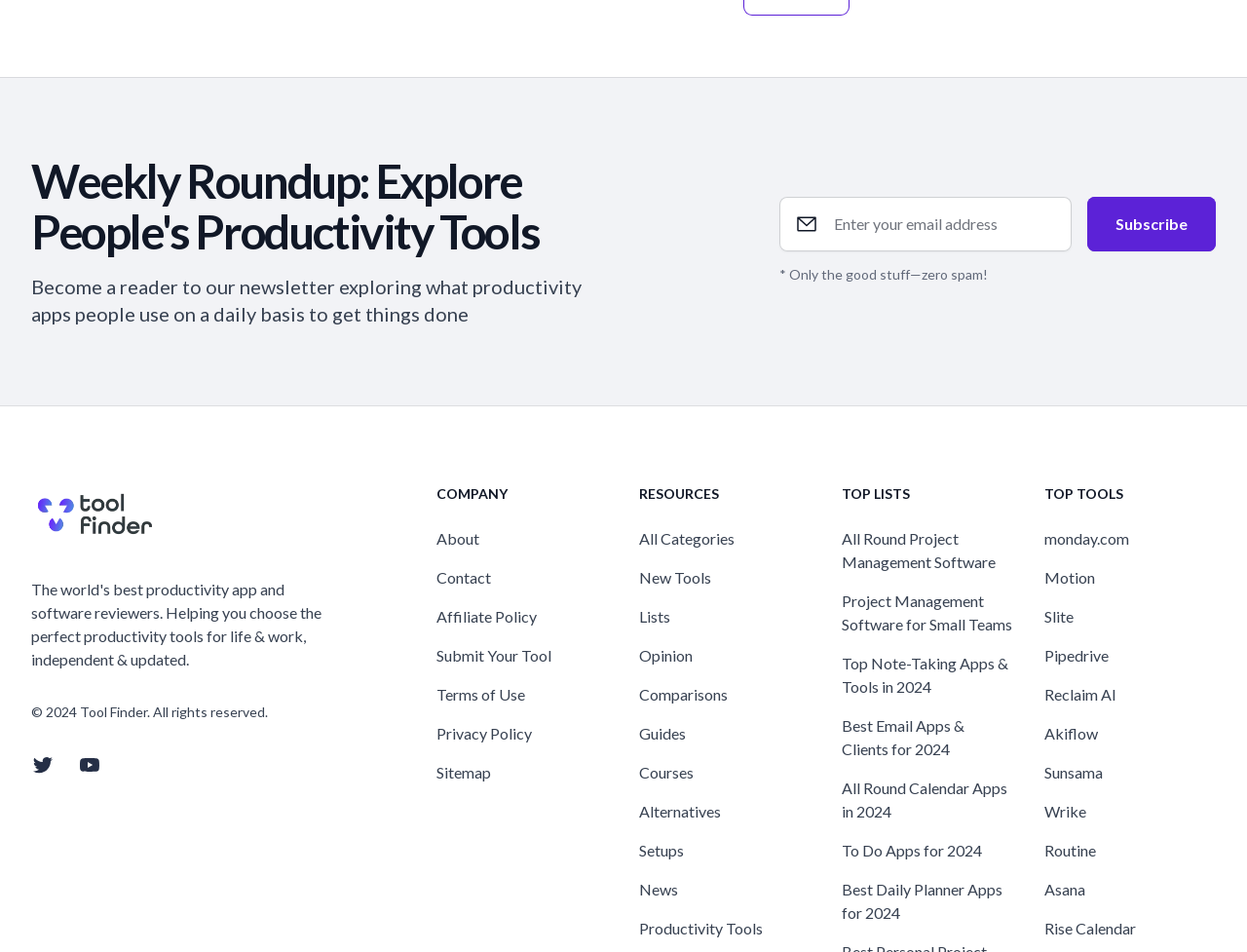Determine the bounding box coordinates of the clickable area required to perform the following instruction: "Learn about the company". The coordinates should be represented as four float numbers between 0 and 1: [left, top, right, bottom].

[0.35, 0.509, 0.488, 0.529]